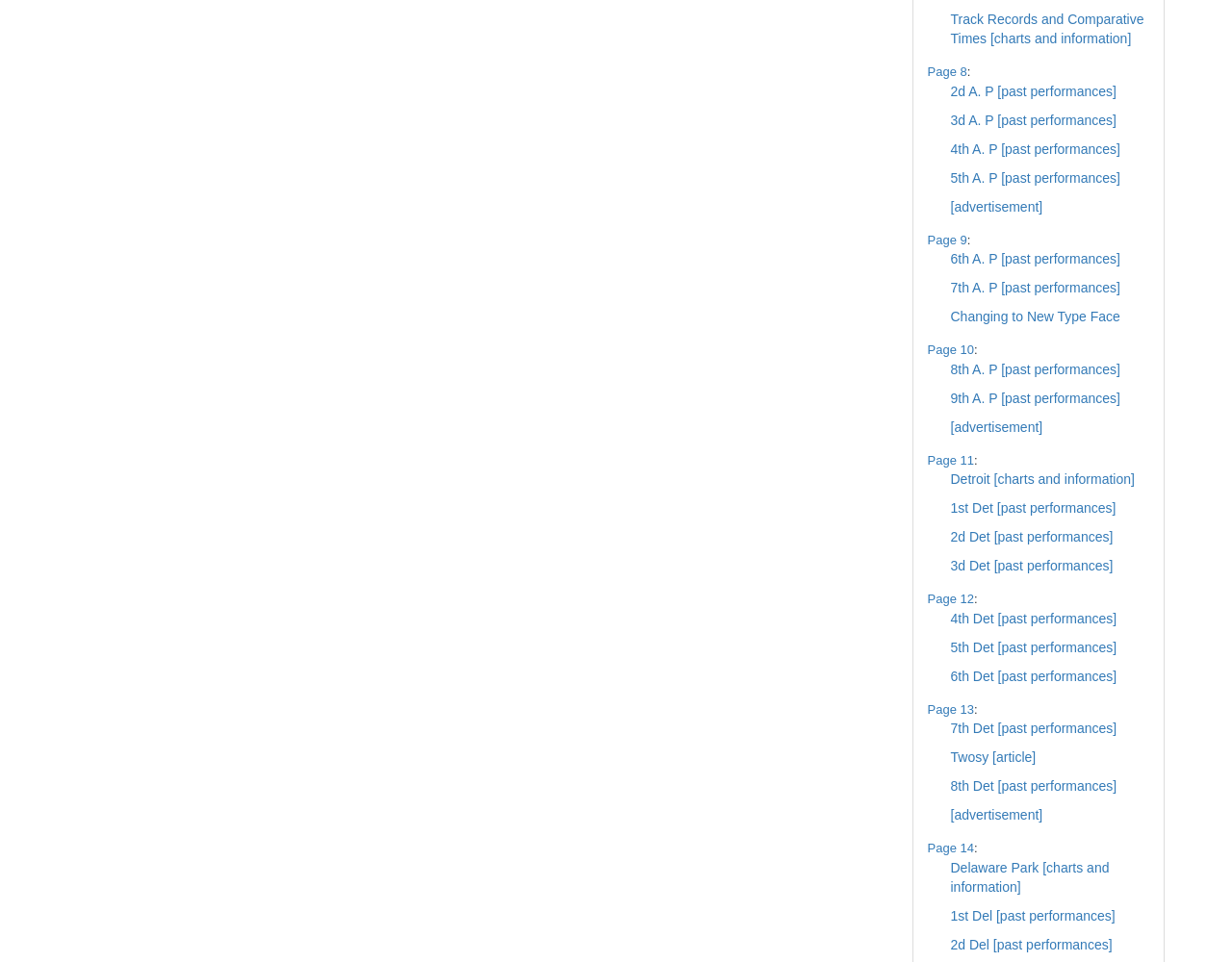Kindly respond to the following question with a single word or a brief phrase: 
How many tracks are available for Delaware Park?

2